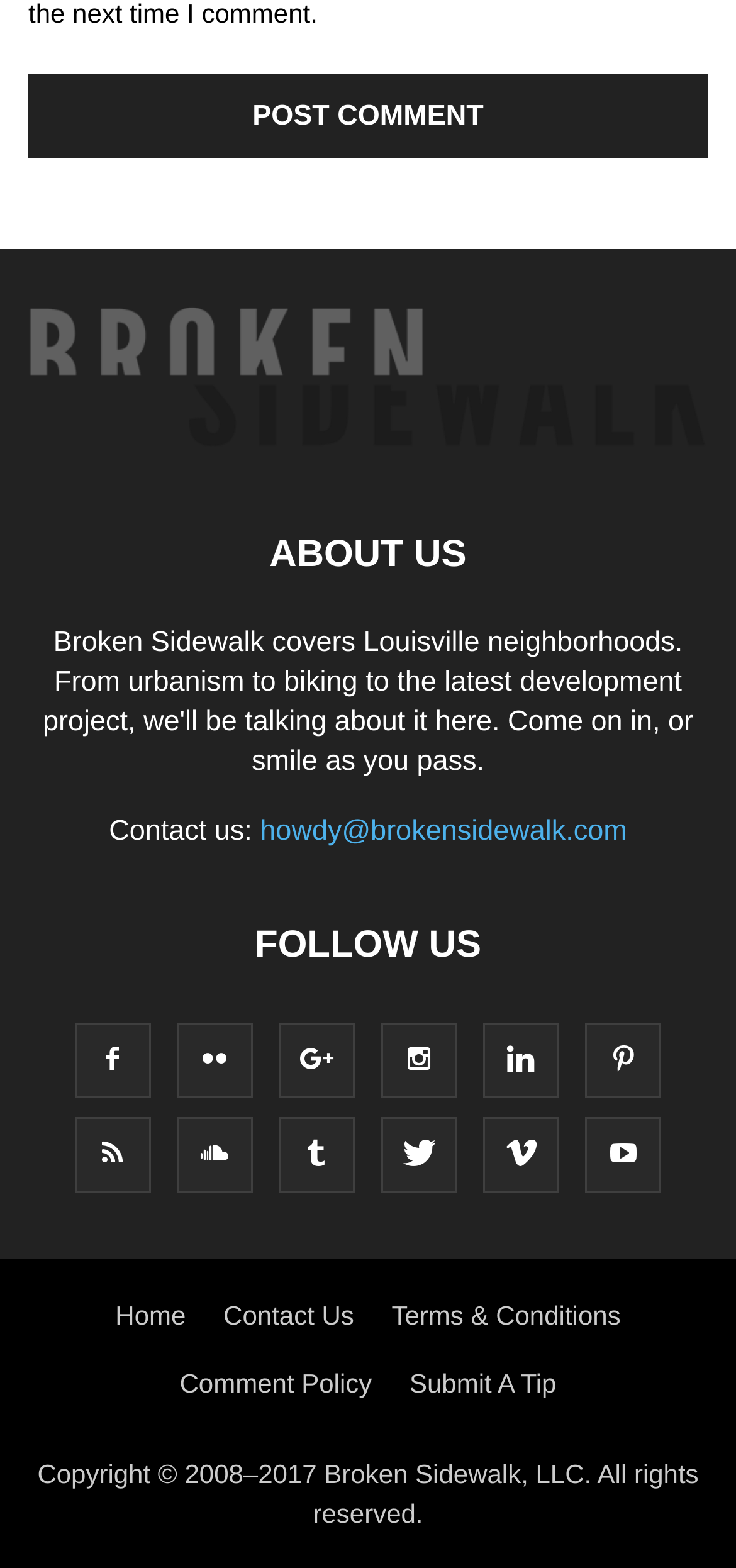Identify the bounding box coordinates of the specific part of the webpage to click to complete this instruction: "post a comment".

[0.038, 0.046, 0.962, 0.101]